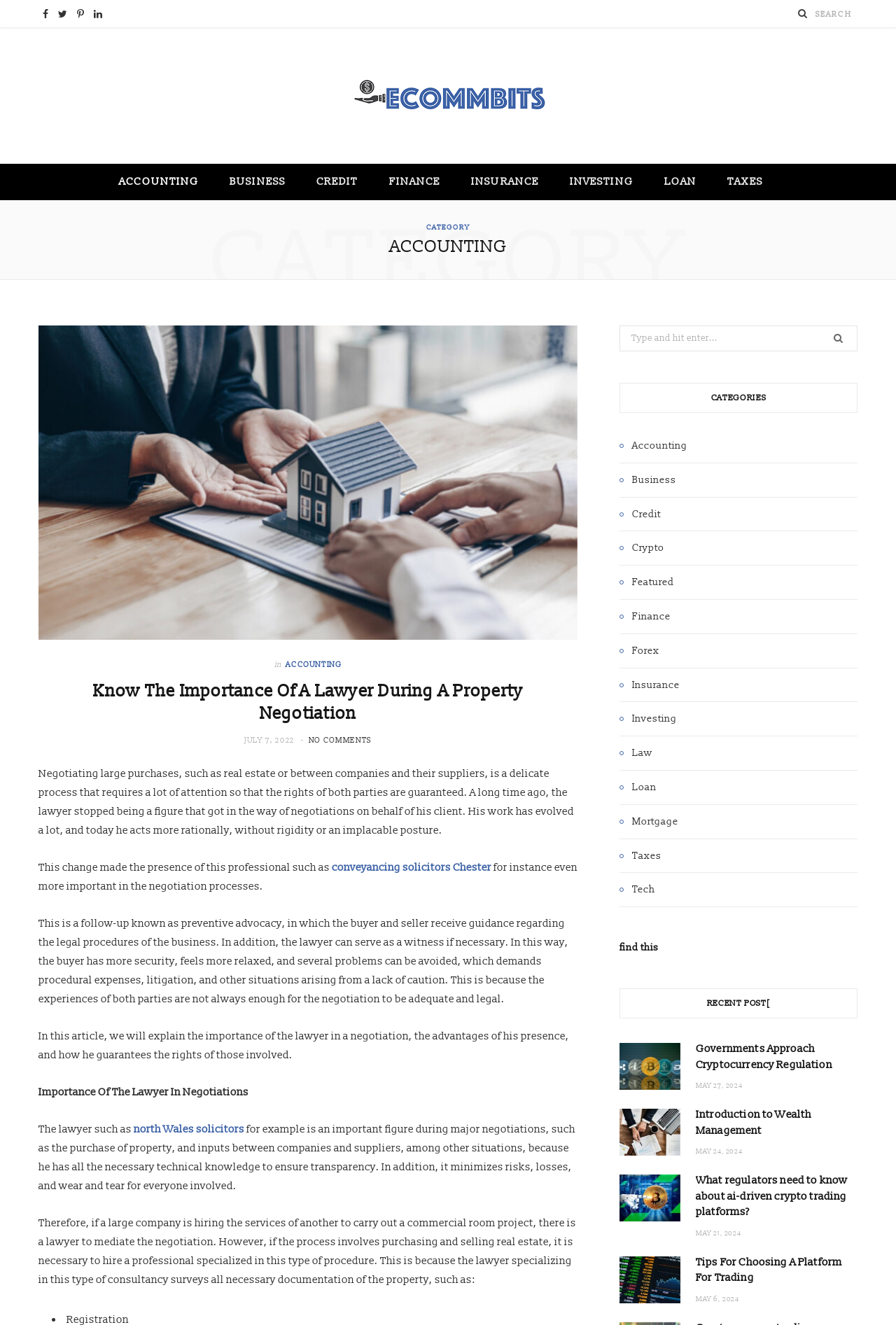Identify the bounding box coordinates of the HTML element based on this description: "Insurance".

[0.51, 0.124, 0.617, 0.151]